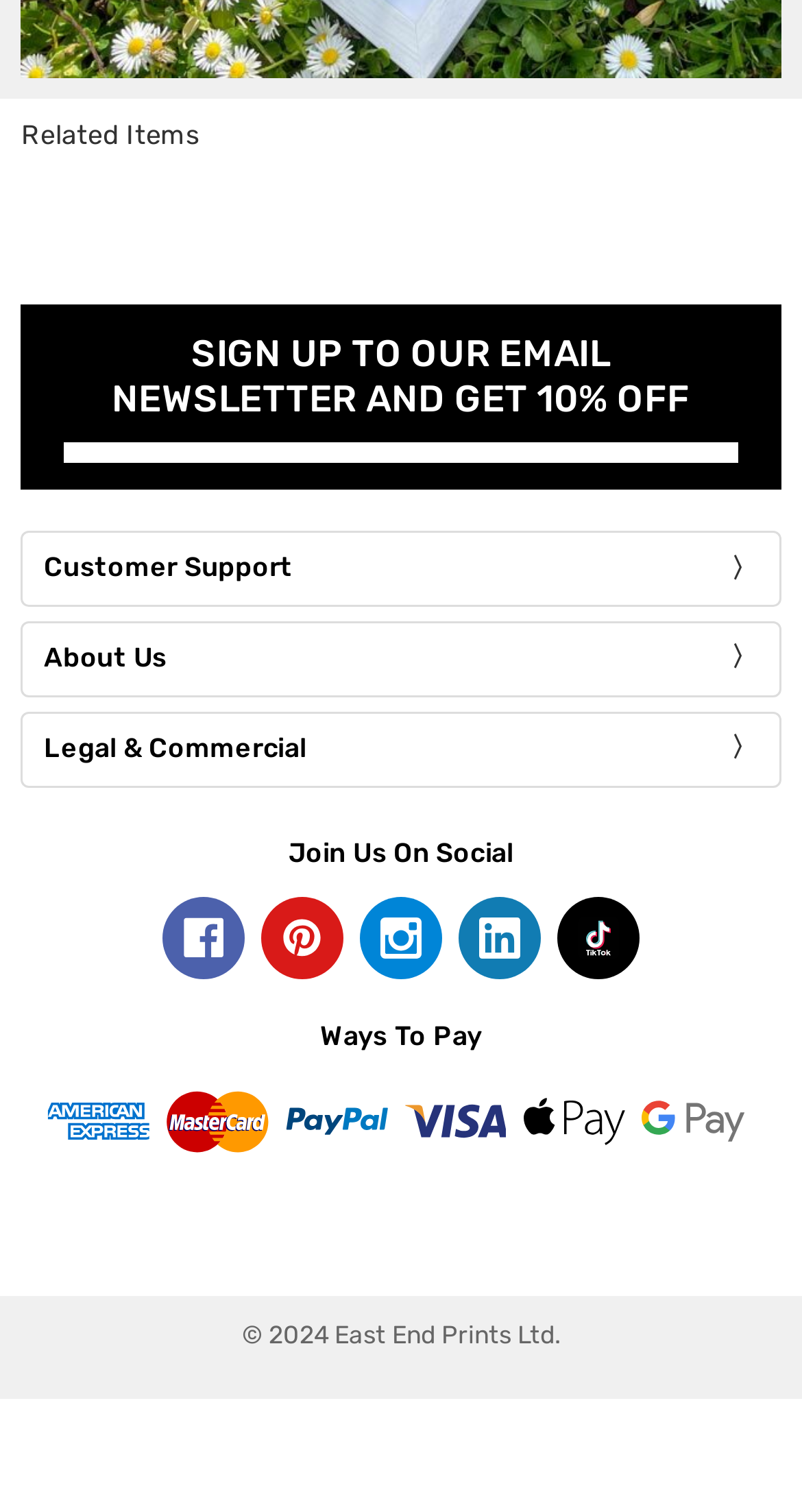Provide the bounding box coordinates of the HTML element this sentence describes: "Cookie Consent Settings". The bounding box coordinates consist of four float numbers between 0 and 1, i.e., [left, top, right, bottom].

[0.055, 0.583, 0.434, 0.603]